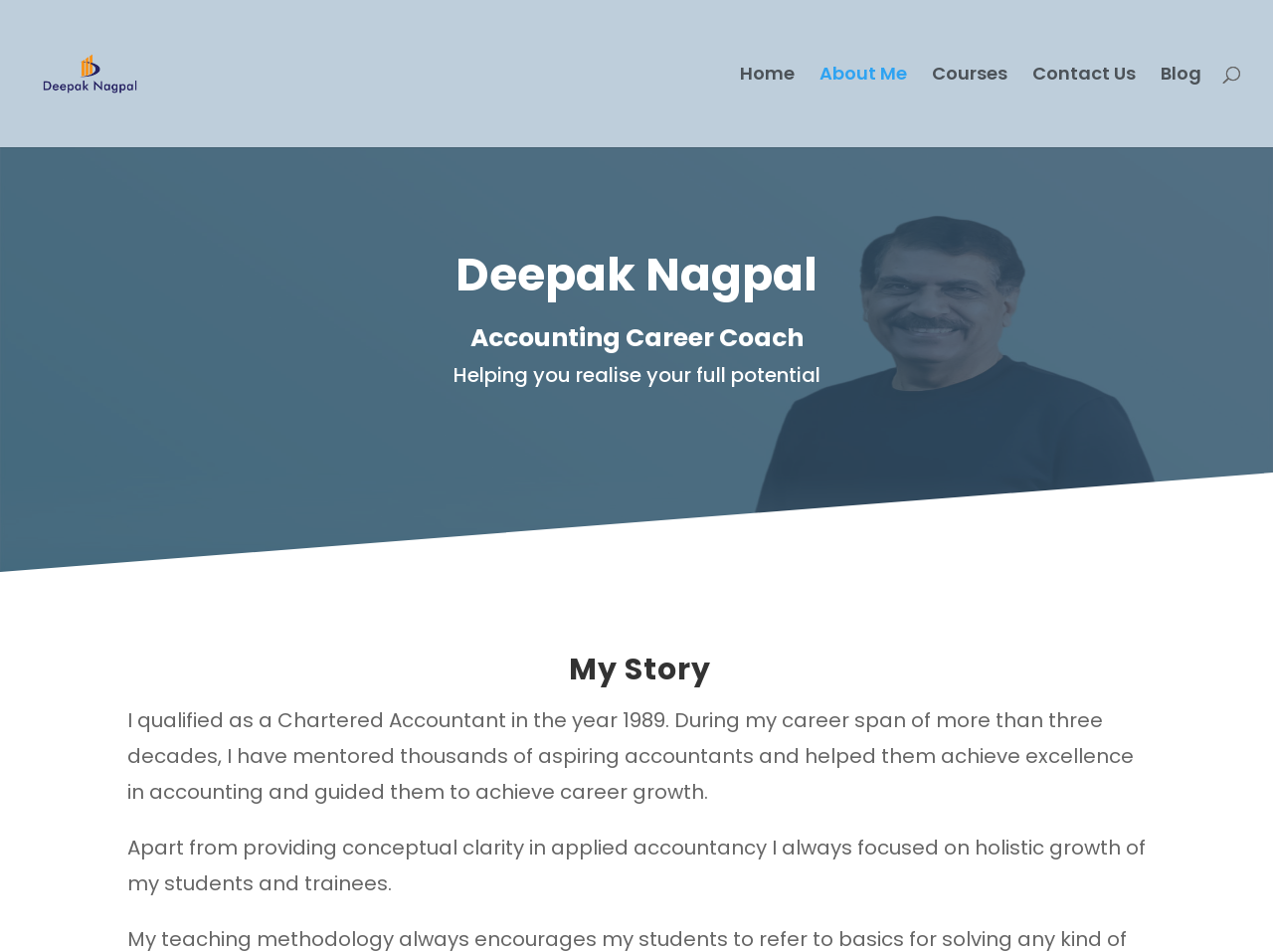Please determine the bounding box of the UI element that matches this description: Contact Us. The coordinates should be given as (top-left x, top-left y, bottom-right x, bottom-right y), with all values between 0 and 1.

[0.811, 0.07, 0.892, 0.155]